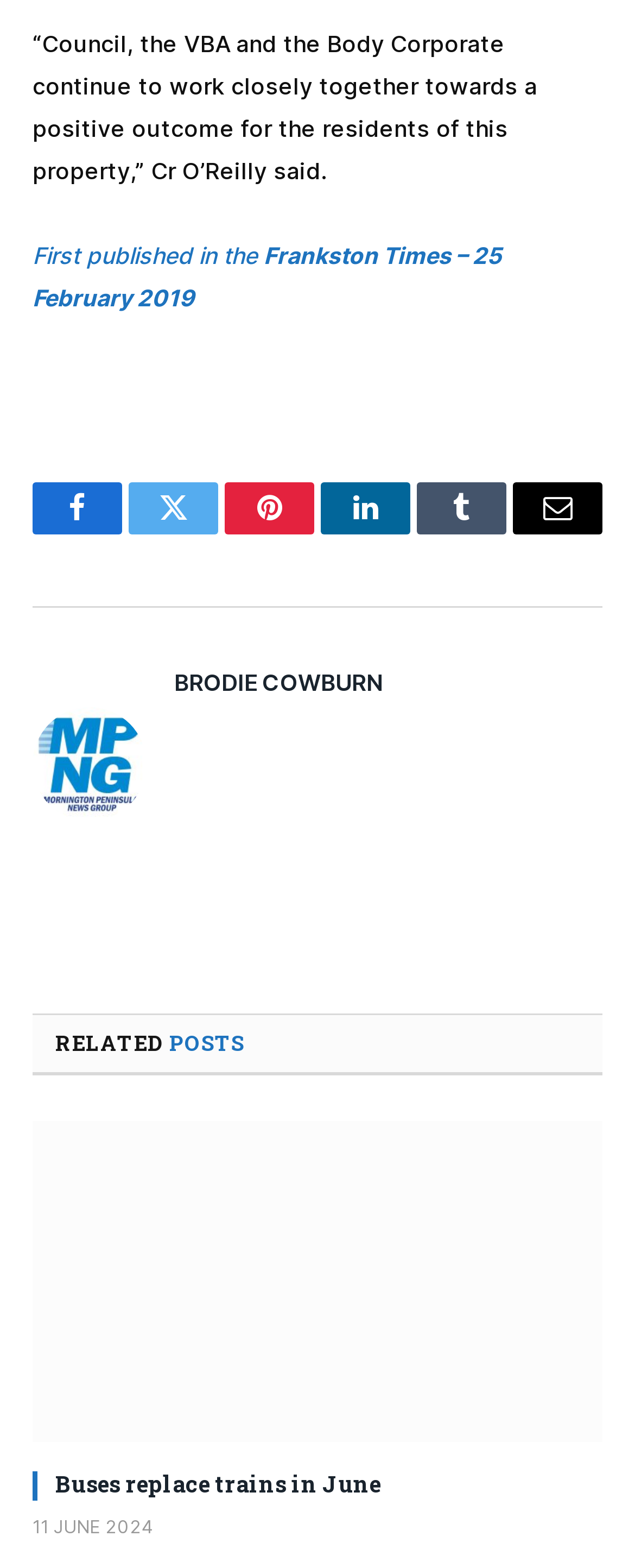Identify the bounding box coordinates of the section to be clicked to complete the task described by the following instruction: "Read the article 'Buses replace trains in June'". The coordinates should be four float numbers between 0 and 1, formatted as [left, top, right, bottom].

[0.051, 0.715, 0.949, 0.92]